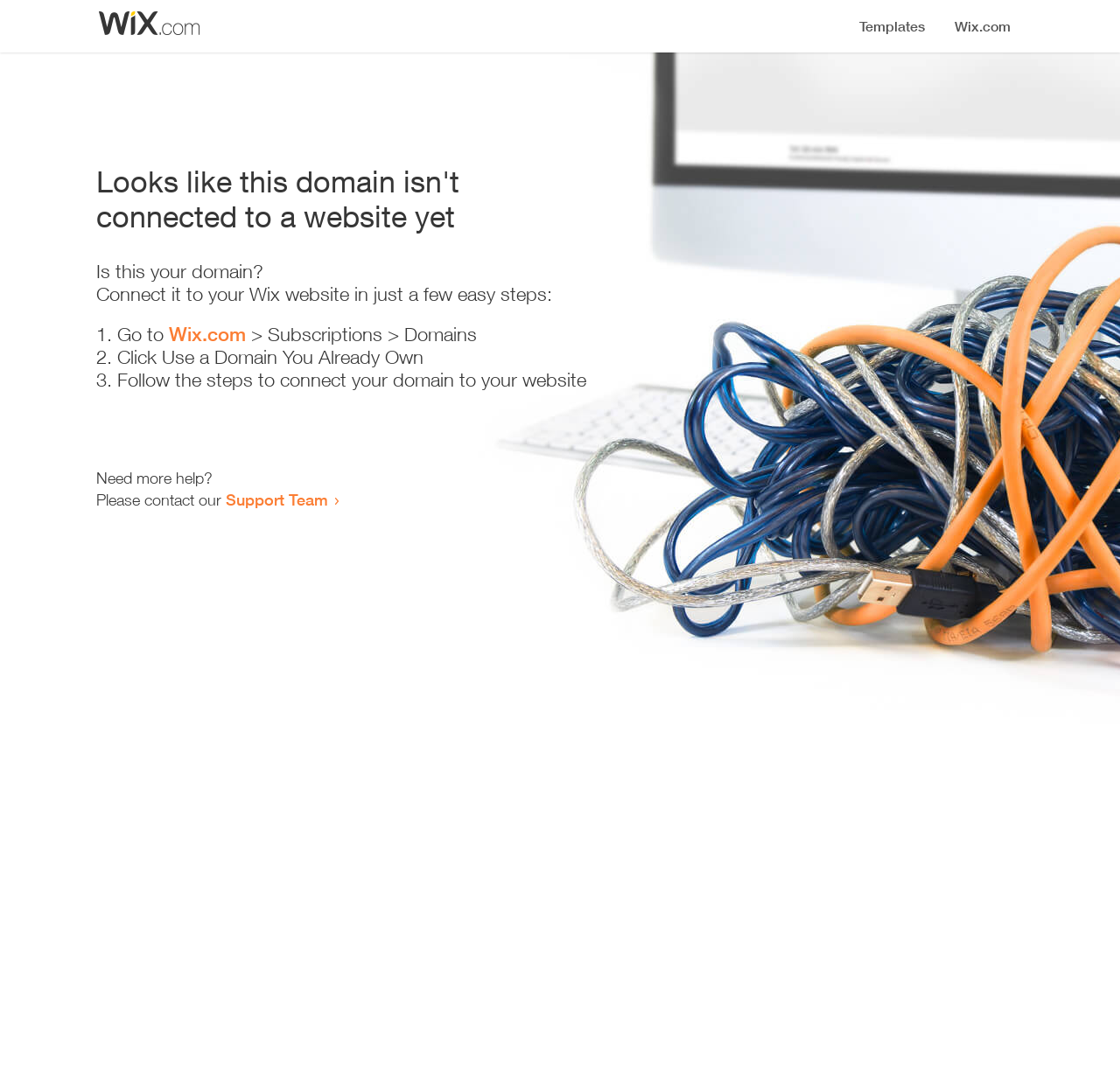How many steps to connect the domain?
Based on the visual details in the image, please answer the question thoroughly.

The webpage provides a list of steps to connect the domain, and there are three list markers '1.', '2.', and '3.' indicating three steps.